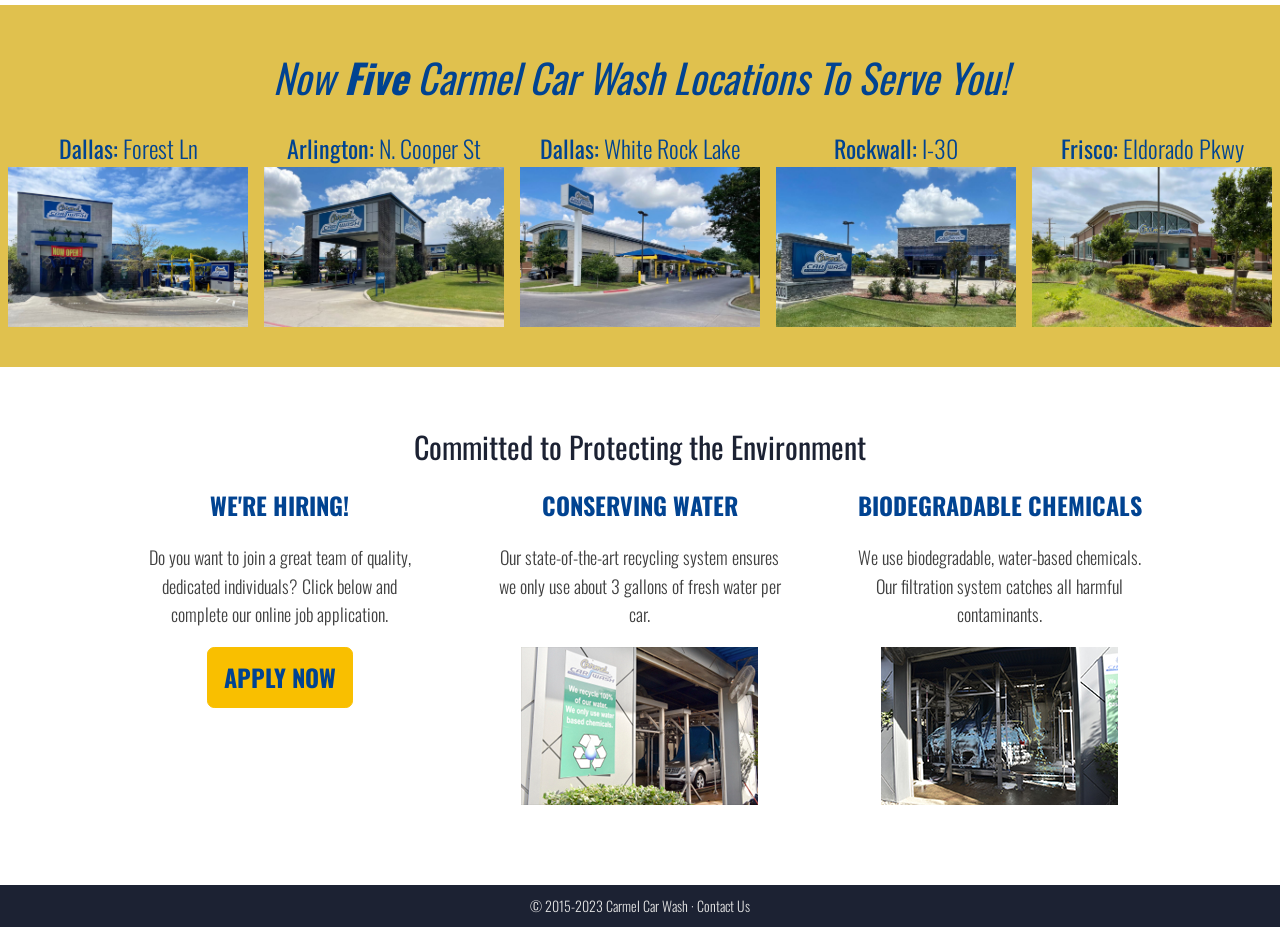Locate the bounding box of the UI element described in the following text: "Dallas: Forest Ln".

[0.0, 0.118, 0.2, 0.375]